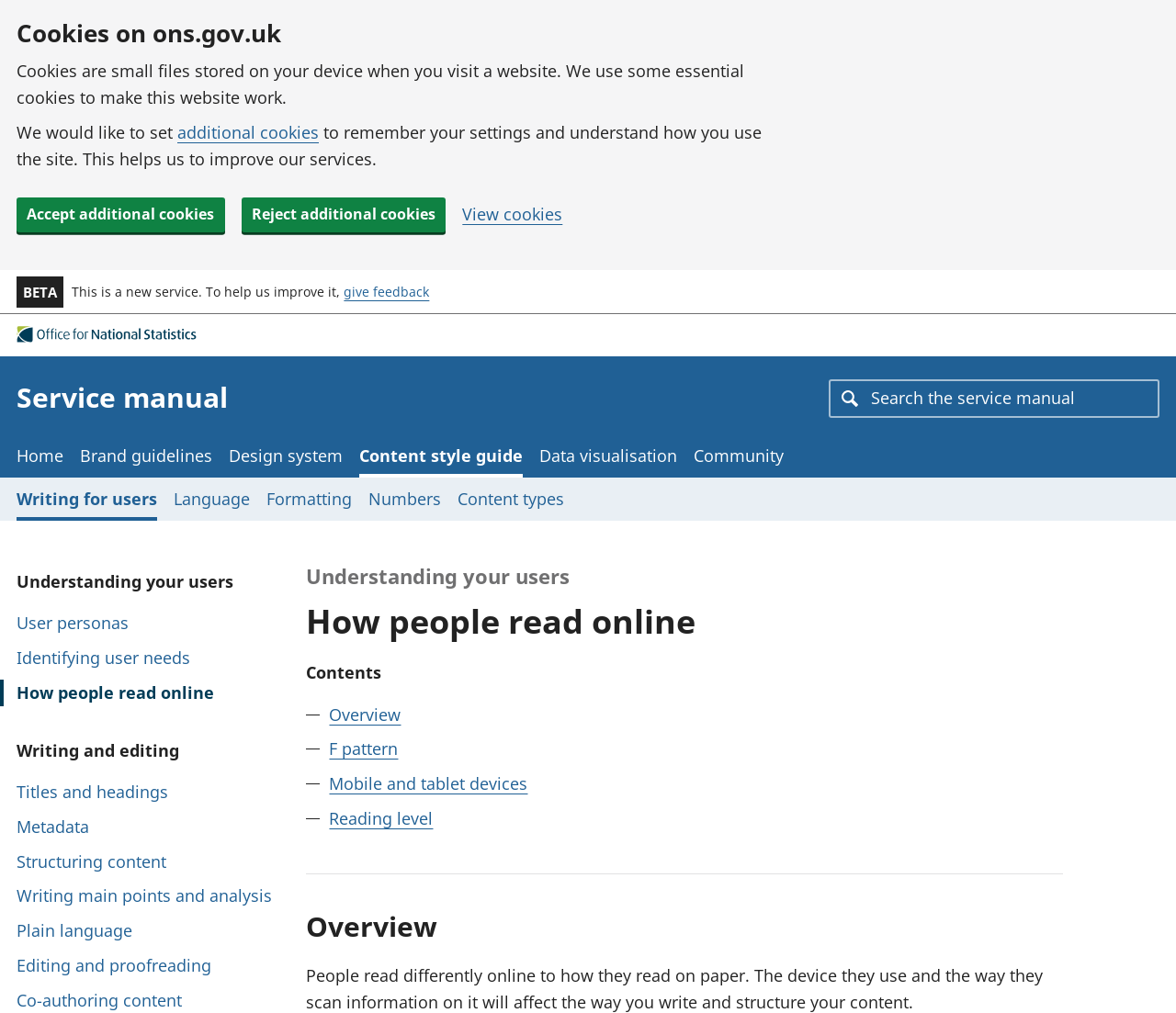Examine the screenshot and answer the question in as much detail as possible: What is the main topic of this webpage?

The webpage has a heading 'Understanding your users: How people read online' and the content is about how people read differently online compared to on paper, and how to write and structure content accordingly.